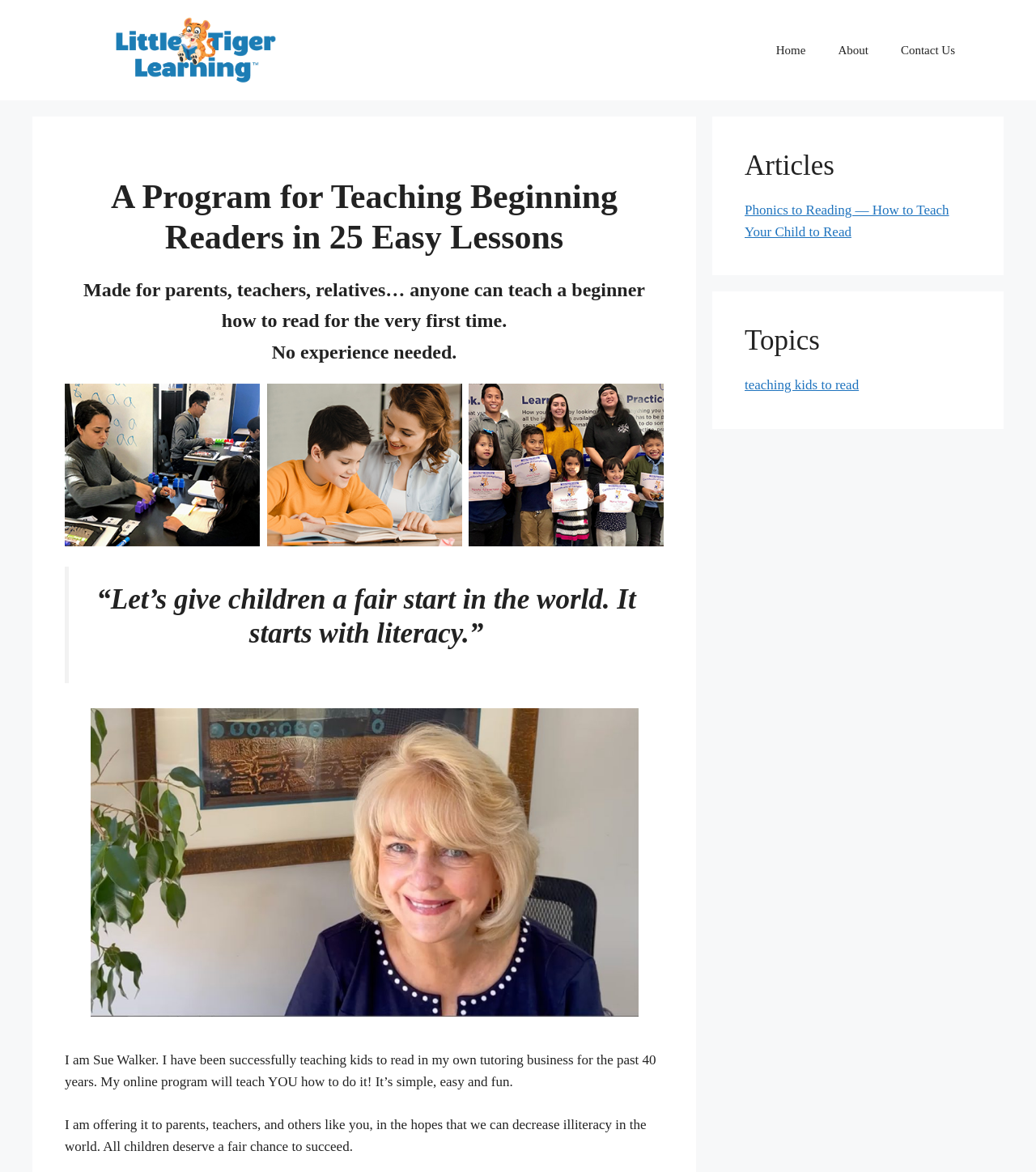Give a detailed account of the webpage, highlighting key information.

The webpage is about Little Tiger Learning, a program for teaching beginning readers in 25 easy lessons. At the top, there is a banner with the site's name and a navigation menu with links to "Home", "About", and "Contact Us". Below the navigation menu, there is a heading that summarizes the program's purpose, followed by a subheading that emphasizes its accessibility to anyone, regardless of experience.

To the right of the headings, there are three figures, likely images, arranged horizontally. Below these figures, there is a blockquote with a quote about the importance of literacy, accompanied by an image of Sue Walker, the founder of Little Tiger Reading Program, and a figcaption.

The main content of the page is divided into sections. The first section is about Sue Walker, the founder, who introduces herself and explains her motivation for creating the program. The text is written in a personal and conversational tone.

On the right side of the page, there are two complementary sections. The first section has a heading "Articles" and a link to an article about teaching phonics to children. The second section has a heading "Topics" and a link to a topic about teaching kids to read.